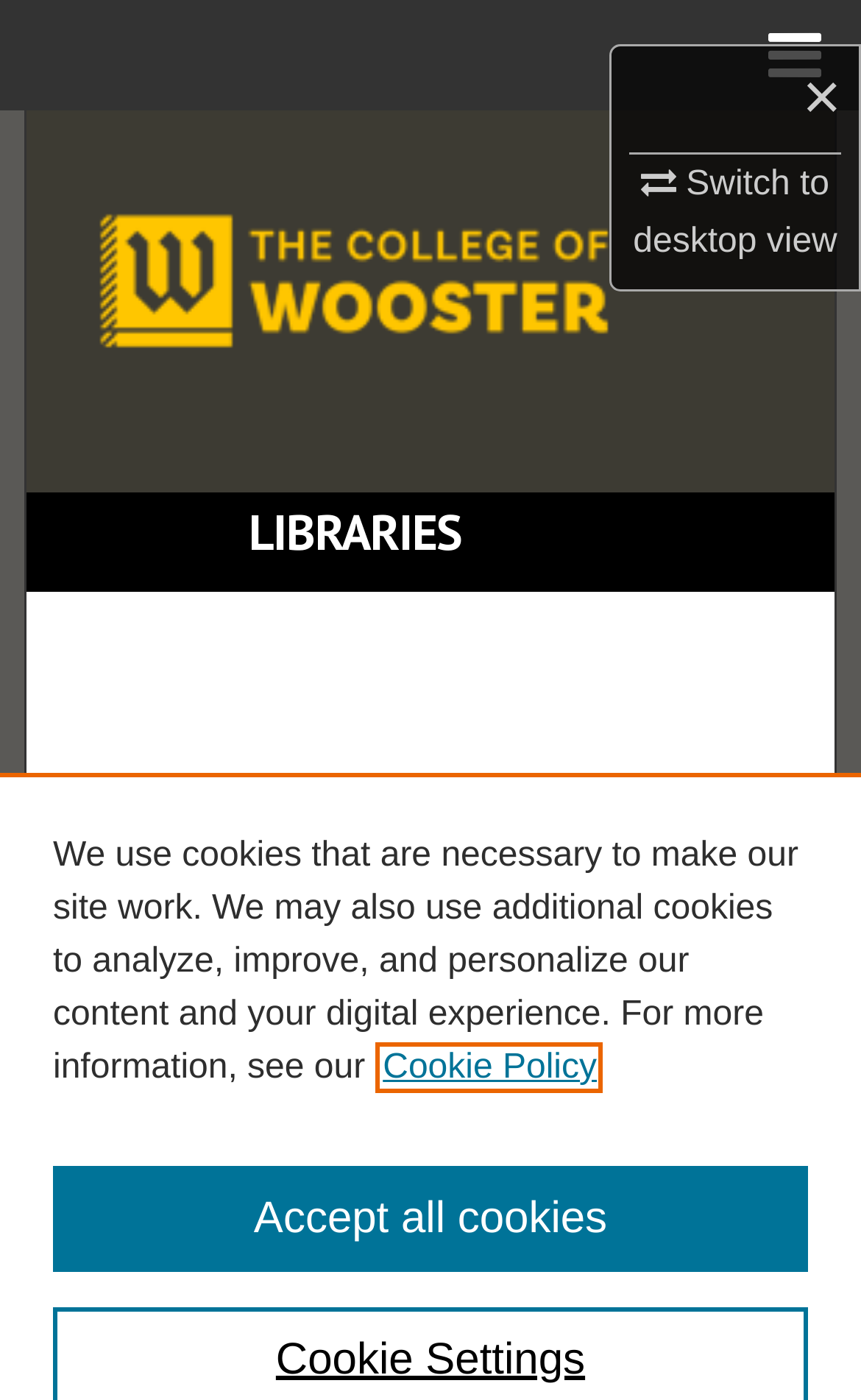Produce a meticulous description of the webpage.

The webpage appears to be a thesis paper titled "Humor In The Workplace: A Study of the Differences in the Use of Humor" by Gretchen L. Maier. At the top right corner, there is a link to switch to desktop view and a menu icon. Below the title, there are several links, including "Open Works" with an accompanying image, "LIBRARIES", and a breadcrumb navigation menu showing the path "Home > INDEPENDENTSTUDY > 6226".

The main content of the page is divided into sections, with headings such as "SENIOR INDEPENDENT STUDY THESES" and "Humor In The Workplace: A Study of the Differences in the Use of Humor By Gender and Status". The author's name, Gretchen L. Maier, is mentioned along with her affiliation, The College of Wooster.

There is an abstract section, which contains a paragraph of text describing the purpose of the thesis, including the exploration of humor in the workplace and its differences in use by individuals of different genders and levels. Below the abstract, there is a notice about the use of cookies on the site, with a link to the Cookie Policy and a button to accept all cookies.